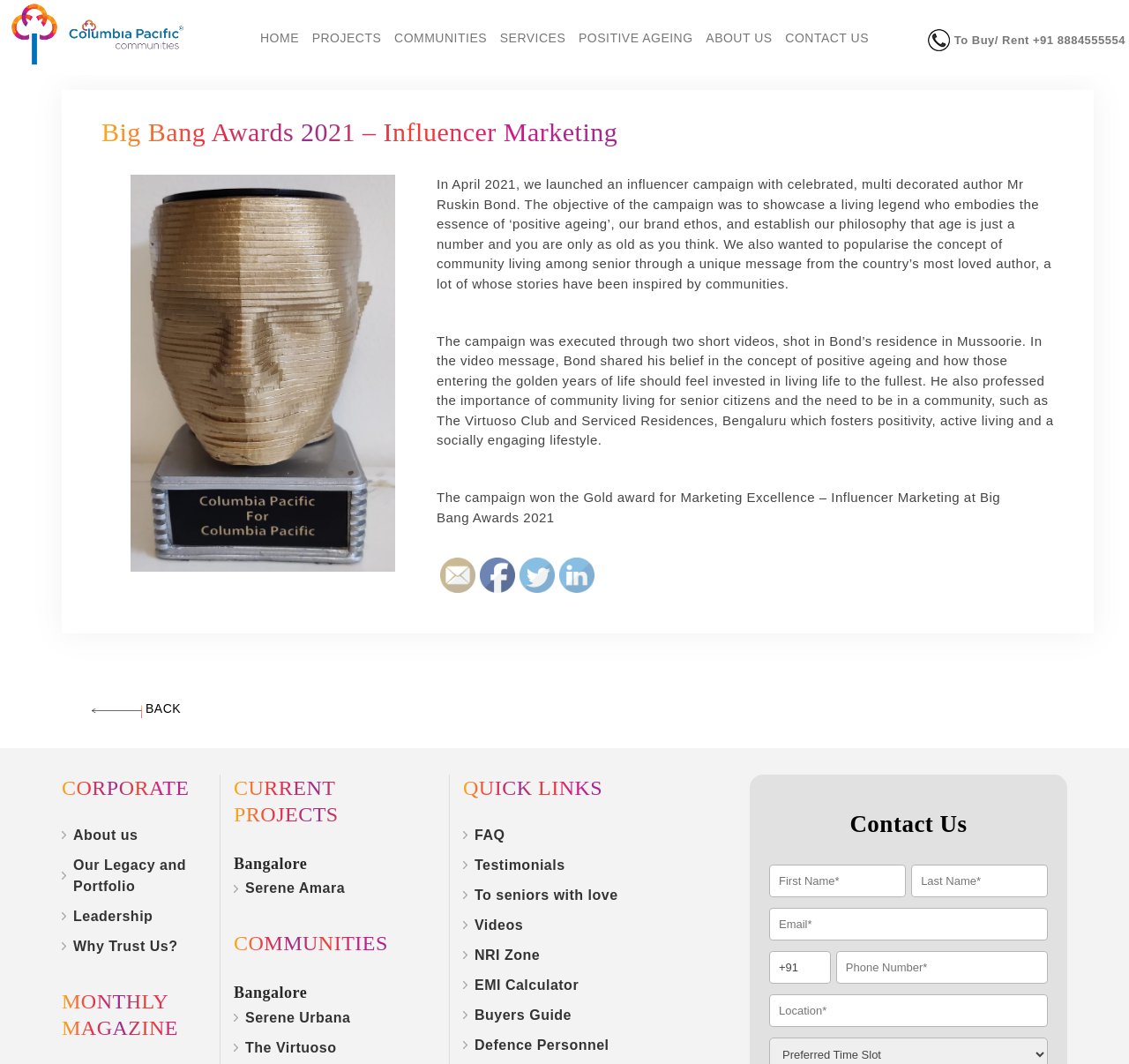Can you identify the bounding box coordinates of the clickable region needed to carry out this instruction: 'Click the CONTACT US link'? The coordinates should be four float numbers within the range of 0 to 1, stated as [left, top, right, bottom].

[0.696, 0.015, 0.77, 0.056]